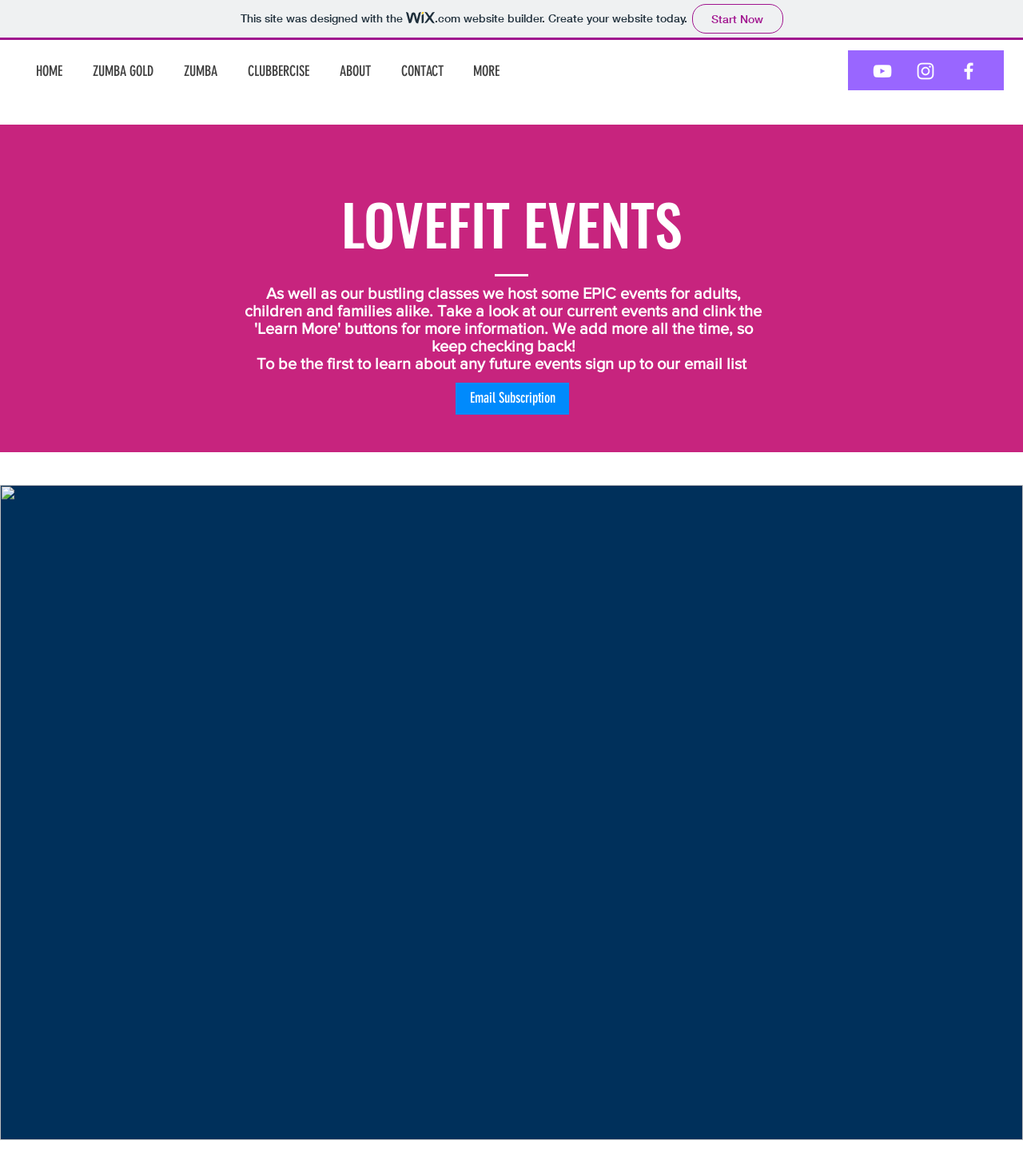How can users learn about future events?
Provide a comprehensive and detailed answer to the question.

The webpage suggests that users can 'sign up to our email list' to be the first to learn about any future events. This implies that users can stay updated about upcoming events by subscribing to the email list.